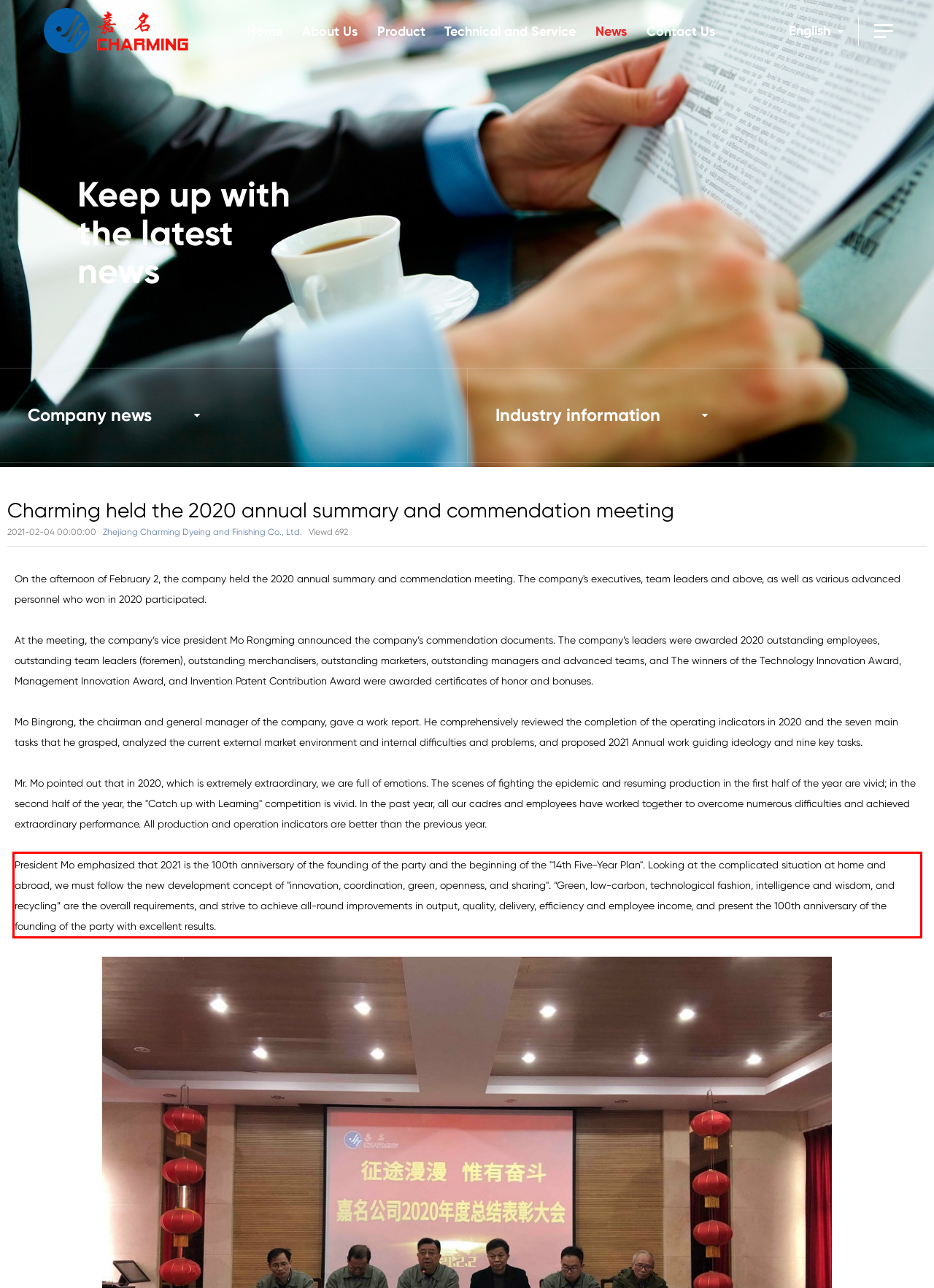Given a screenshot of a webpage, identify the red bounding box and perform OCR to recognize the text within that box.

President Mo emphasized that 2021 is the 100th anniversary of the founding of the party and the beginning of the "14th Five-Year Plan". Looking at the complicated situation at home and abroad, we must follow the new development concept of "innovation, coordination, green, openness, and sharing". “Green, low-carbon, technological fashion, intelligence and wisdom, and recycling” are the overall requirements, and strive to achieve all-round improvements in output, quality, delivery, efficiency and employee income, and present the 100th anniversary of the founding of the party with excellent results.